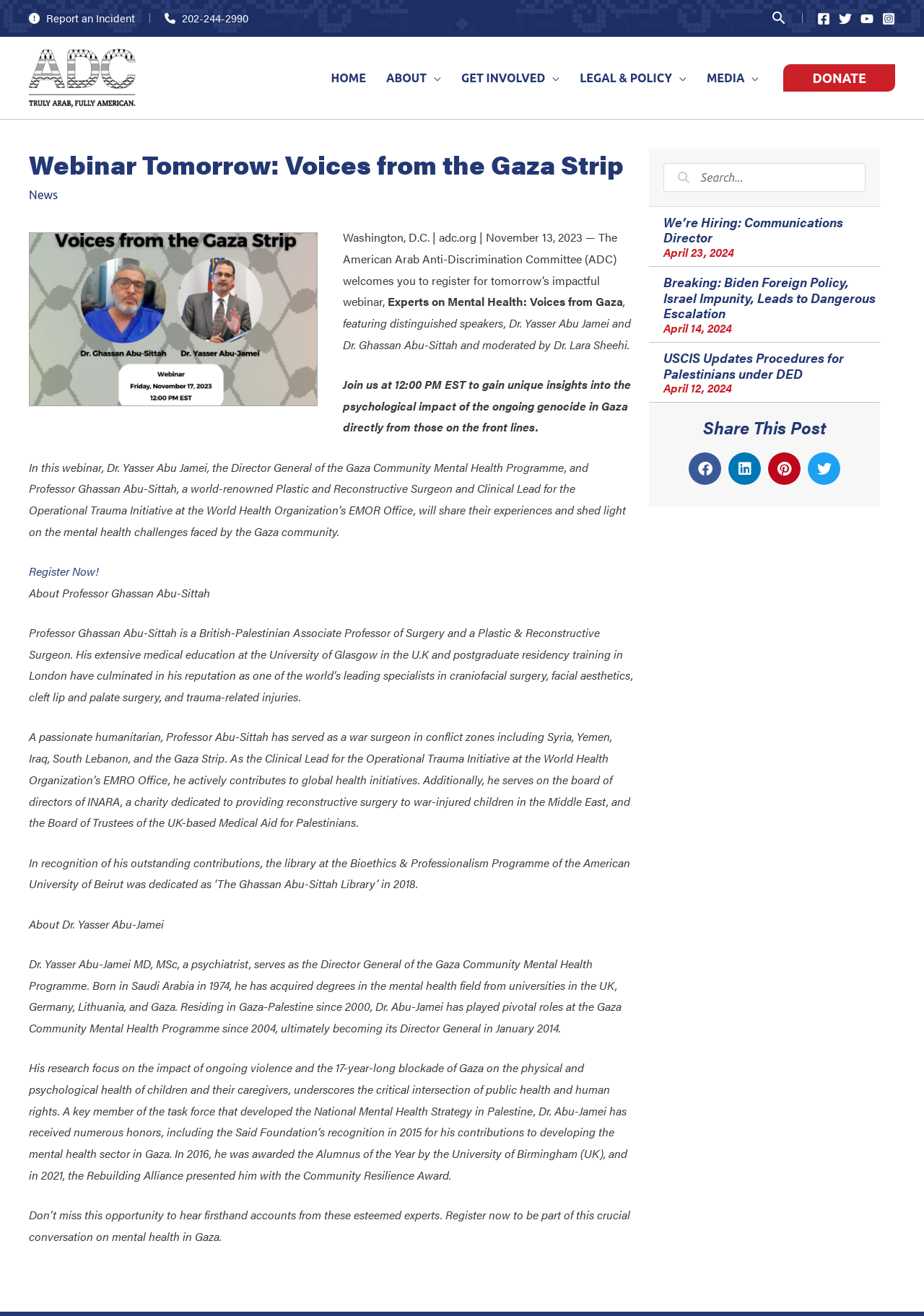Please predict the bounding box coordinates of the element's region where a click is necessary to complete the following instruction: "Read about setting up a list of tickets". The coordinates should be represented by four float numbers between 0 and 1, i.e., [left, top, right, bottom].

None